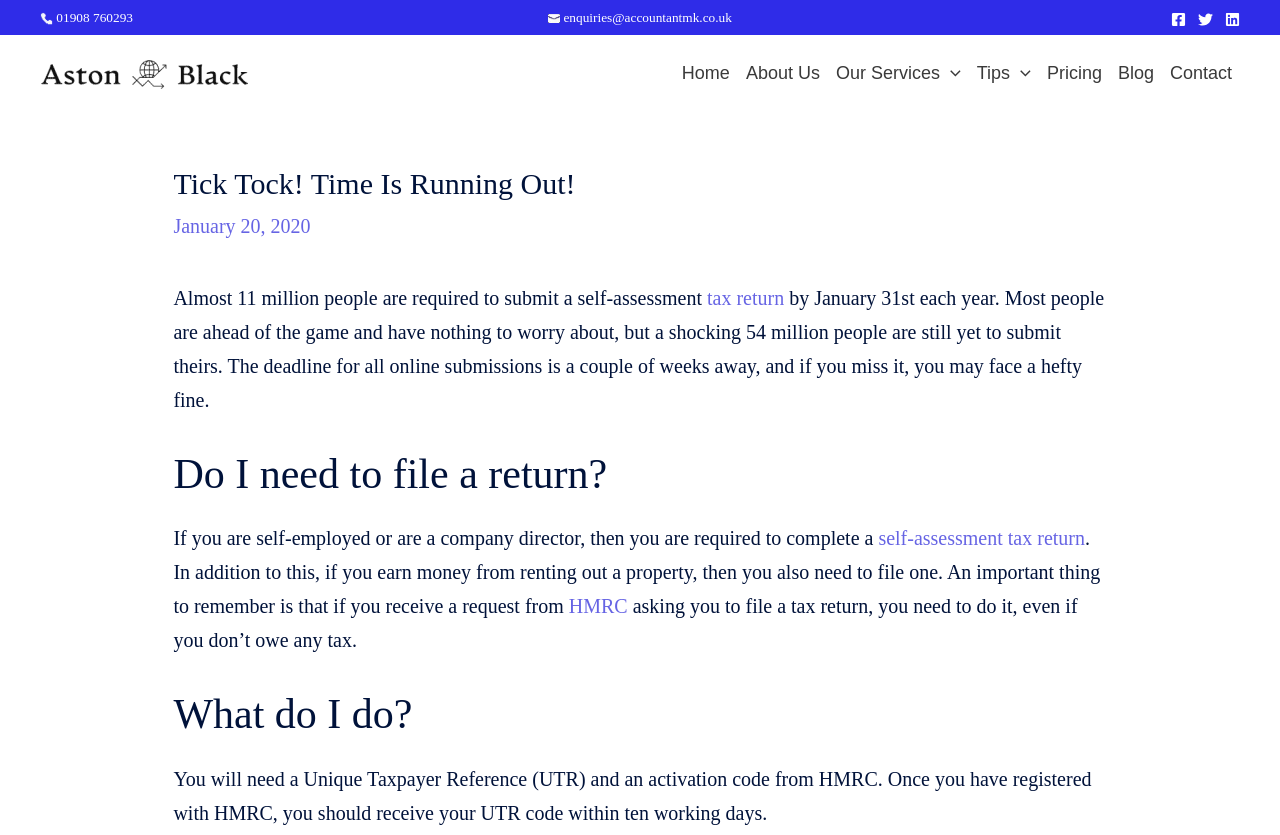What is the deadline for submitting a tax return?
Deliver a detailed and extensive answer to the question.

I found the deadline by looking at the static text element with the text 'by January 31st each year' which has a bounding box coordinate of [0.135, 0.343, 0.552, 0.37]. This suggests that the deadline for submitting a tax return is January 31st.